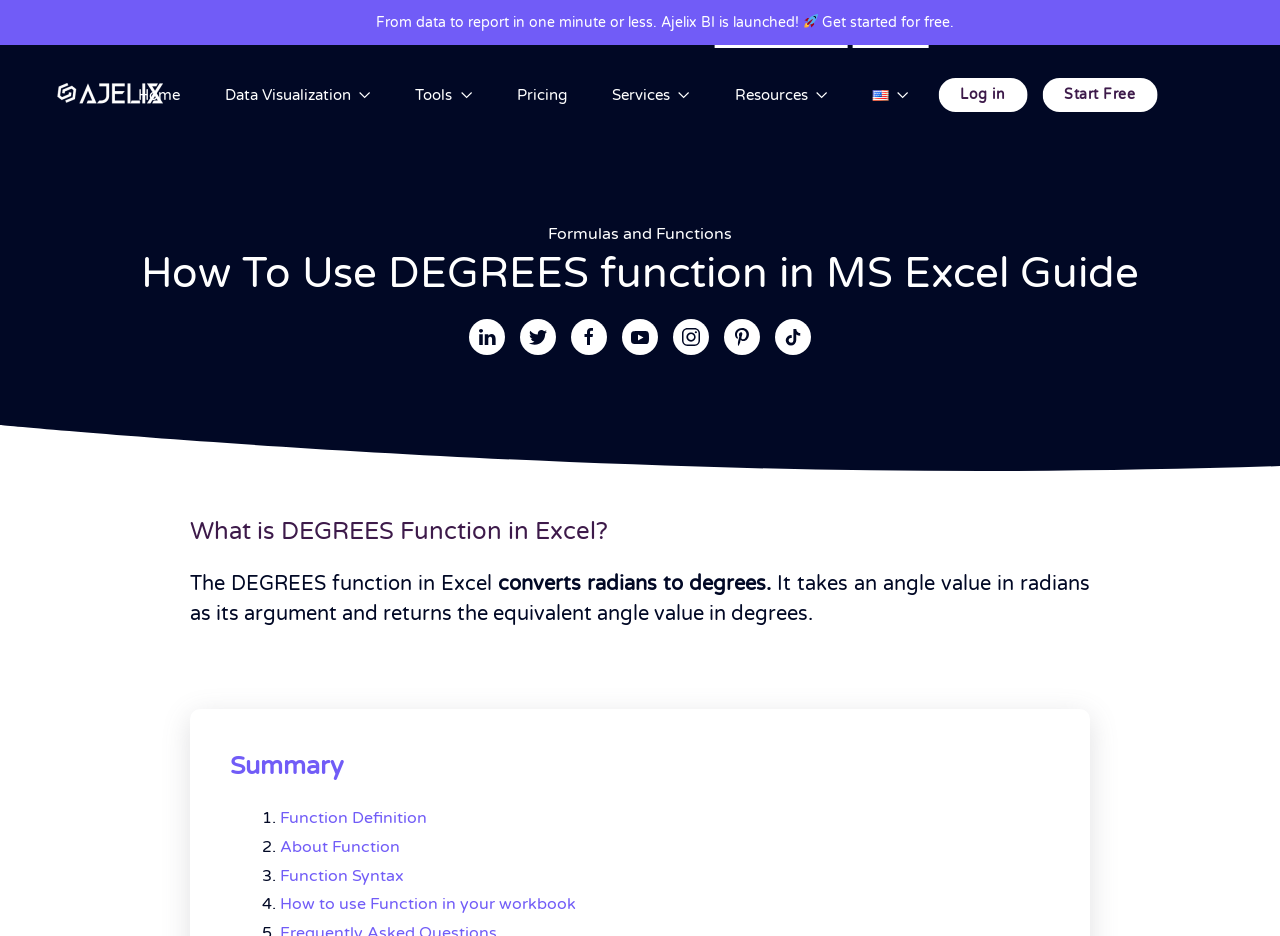Respond to the question below with a single word or phrase:
What is the title of the section that describes the DEGREES function?

What is DEGREES Function in Excel?